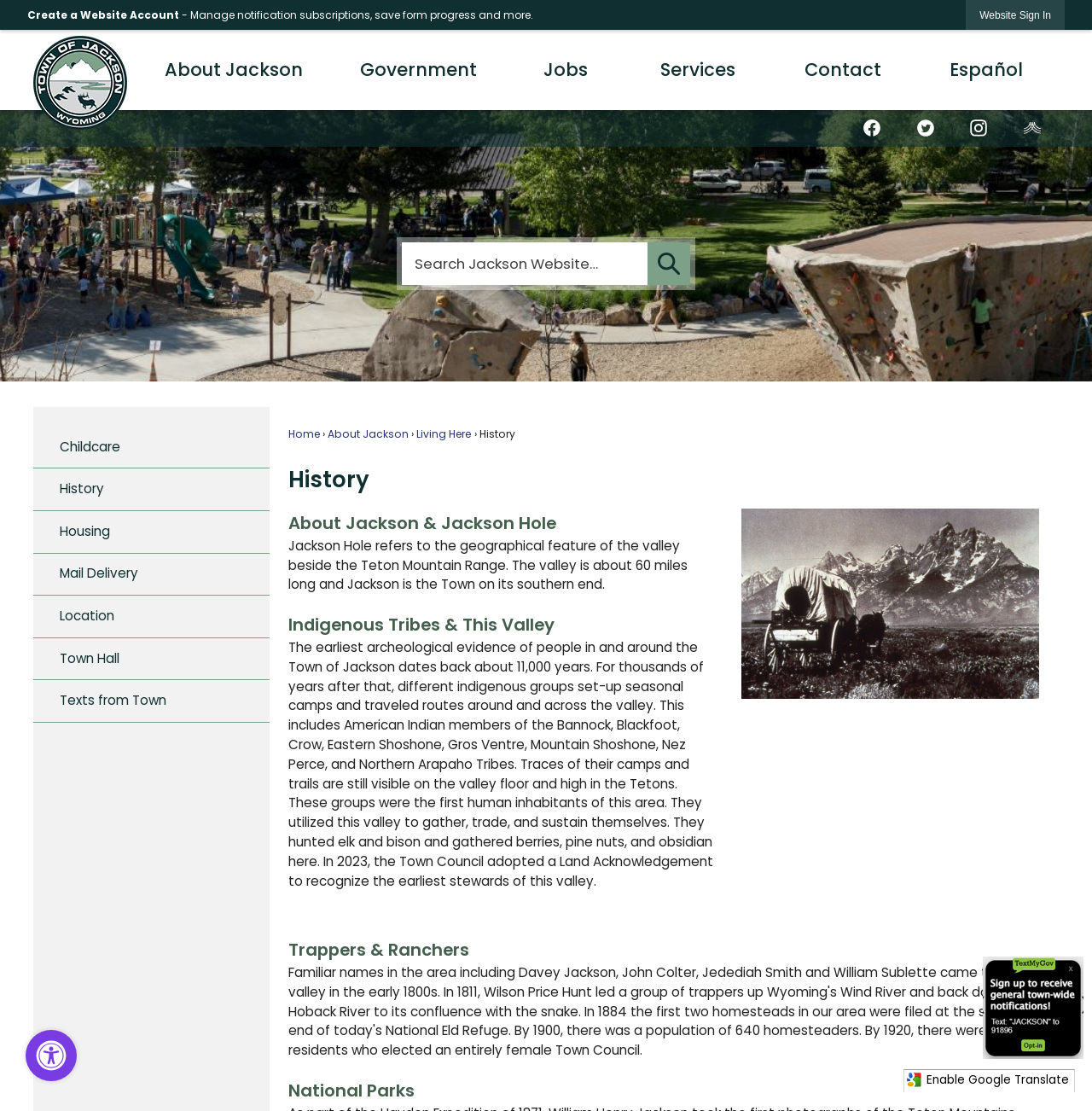Please answer the following question using a single word or phrase: 
How many menu items are there in the vertical menu?

8